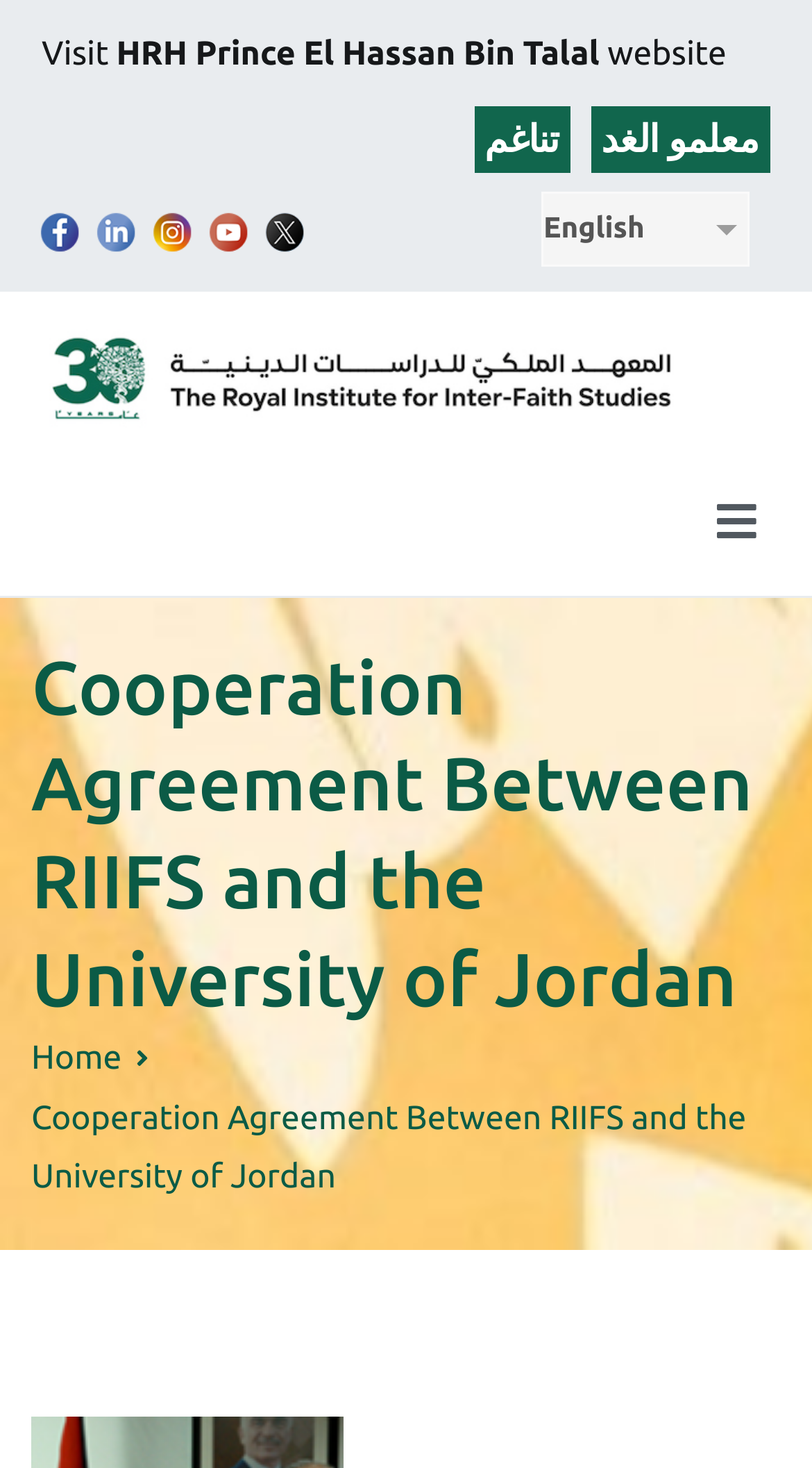Please locate the bounding box coordinates of the element that needs to be clicked to achieve the following instruction: "Switch to English". The coordinates should be four float numbers between 0 and 1, i.e., [left, top, right, bottom].

[0.669, 0.144, 0.794, 0.167]